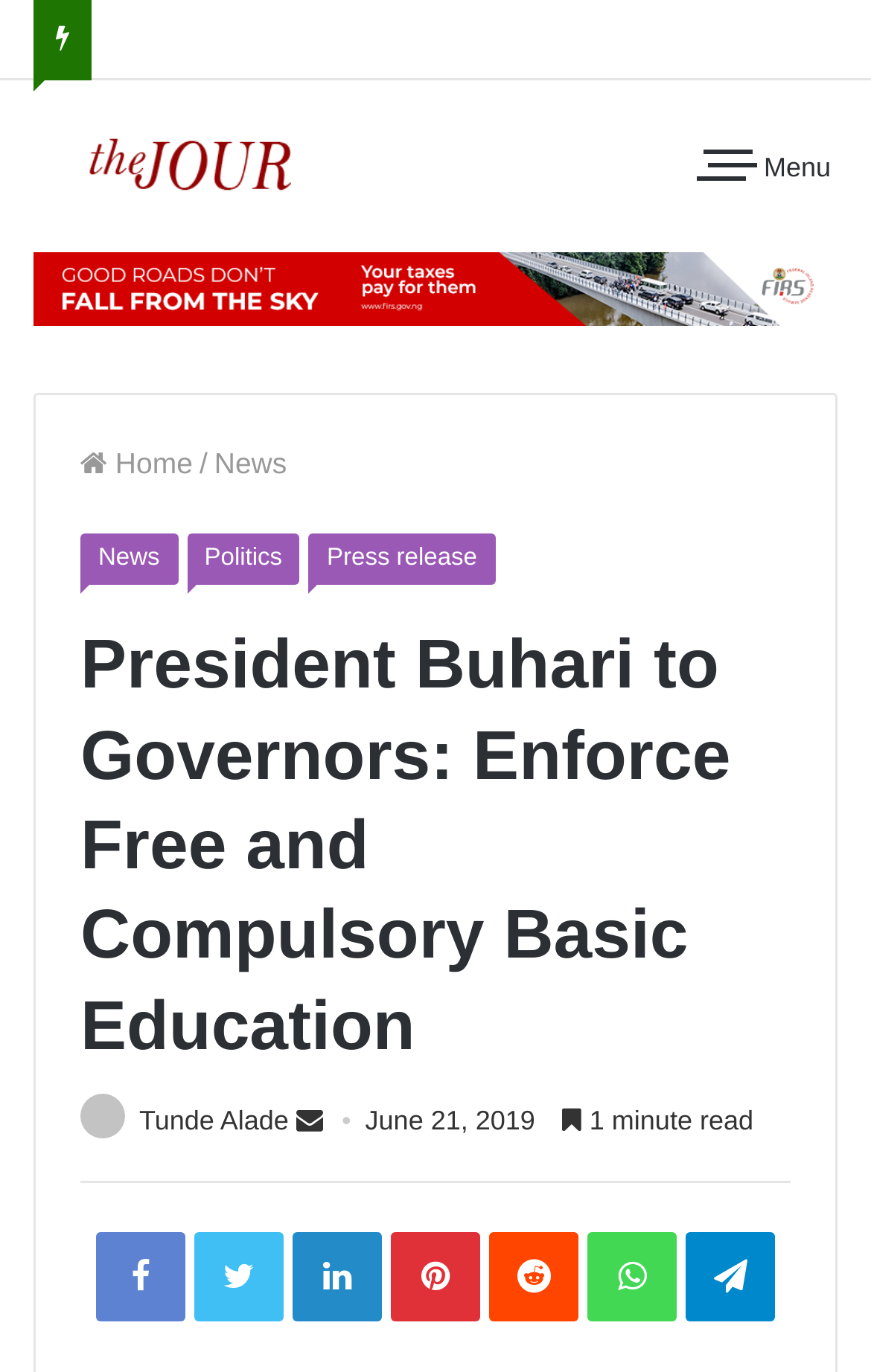When was the article published?
Based on the image, answer the question in a detailed manner.

I looked at the article section and found the publication date mentioned below the title. The article was published on June 21, 2019.